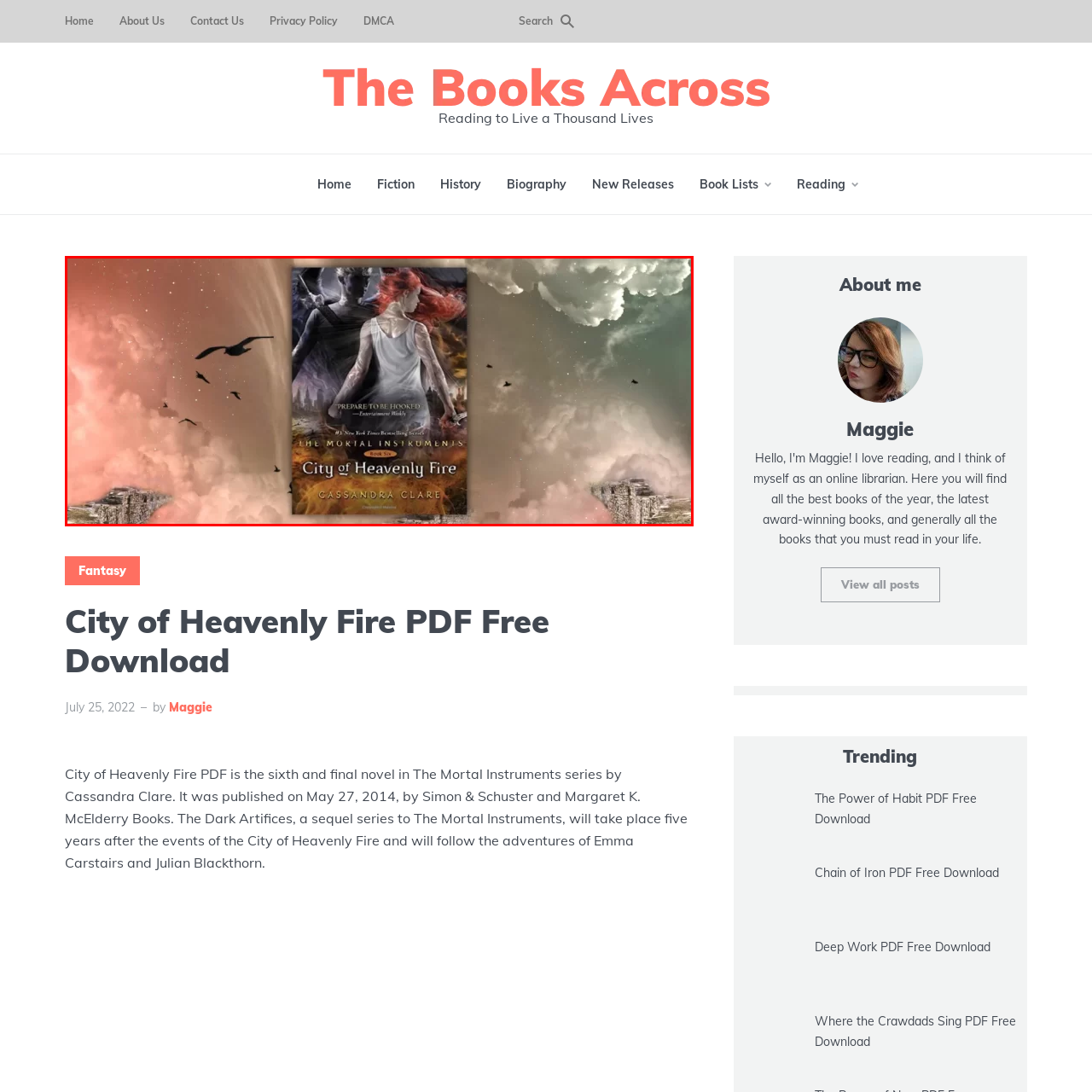Describe meticulously the scene encapsulated by the red boundary in the image.

The image features the book cover of "City of Heavenly Fire," the sixth and final installment in The Mortal Instruments series by bestselling author Cassandra Clare. The cover art displays a striking composition: a fiery landscape under a dramatic sky, complemented by an ethereal blend of colors. At the forefront, a character with long red hair is depicted, illustrating the intense emotional and narrative depth typical of Clare's works. 

The title, "City of Heavenly Fire," is prominently featured in bold lettering, along with the author's name, indicating the book's significance within the fantasy genre. Above the title, a tagline reads, "Prepare to be Hooked," suggesting an engaging and captivating reading experience. This edition, published on May 27, 2014, sets the stage for the adventures following the events of the series, making it an essential read for fans of fantasy literature. The background features an intricate design of silhouettes and a mystical landscape, enhancing the overall allure of the book cover.